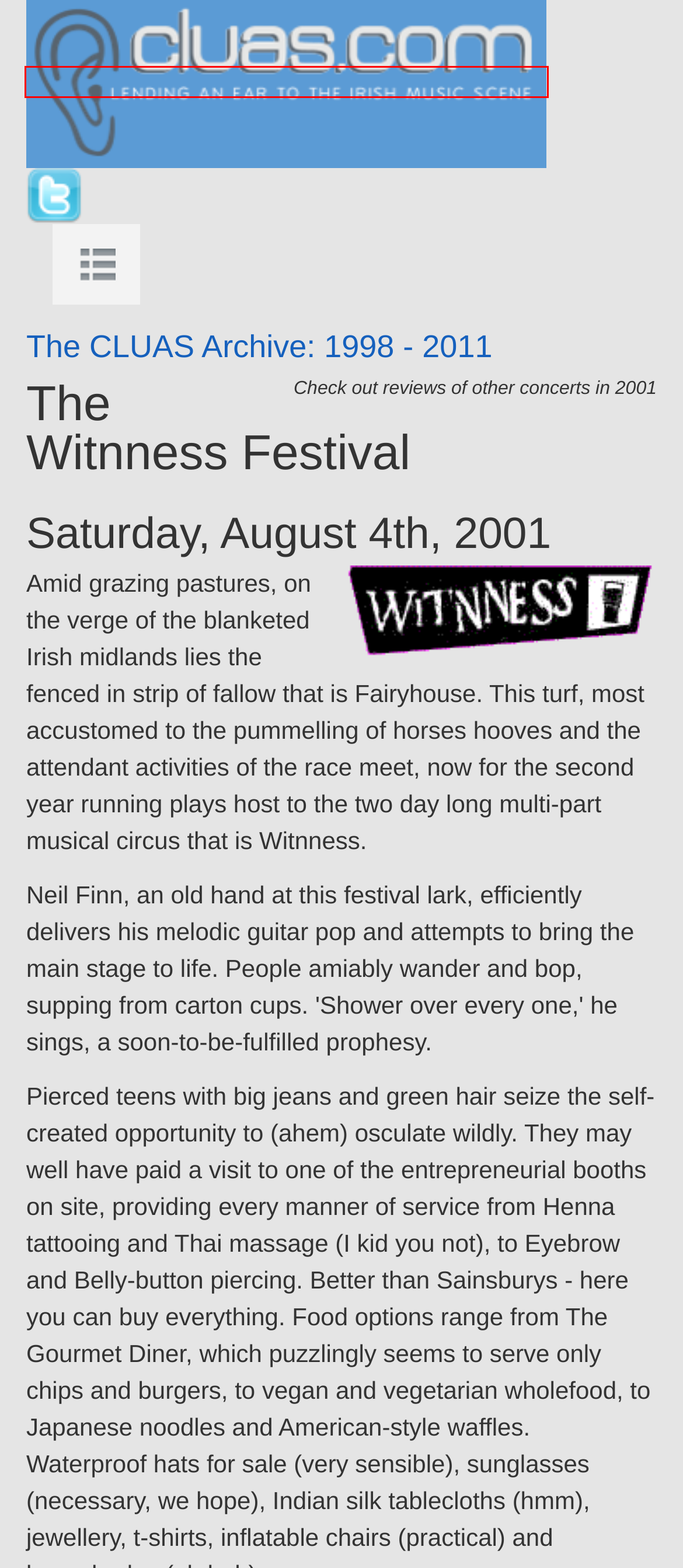You are given a screenshot of a webpage with a red rectangle bounding box around a UI element. Select the webpage description that best matches the new webpage after clicking the element in the bounding box. Here are the candidates:
A. CLUAS | Home
B. Validation Results - W3C Markup Validator
C. CLUAS | Gig Reviews | Archive 2001
D. CLUAS | Features | Home
E. CLUAS | Album Reviews | 'Antisocial' by Turn
F. CLUAS | Home  > Album Reviews
G. CLUAS | Home  > Gig Reviews
H. CLUAS | Gig Reviews |  Witnness Festival 2001 (Day 2)

A